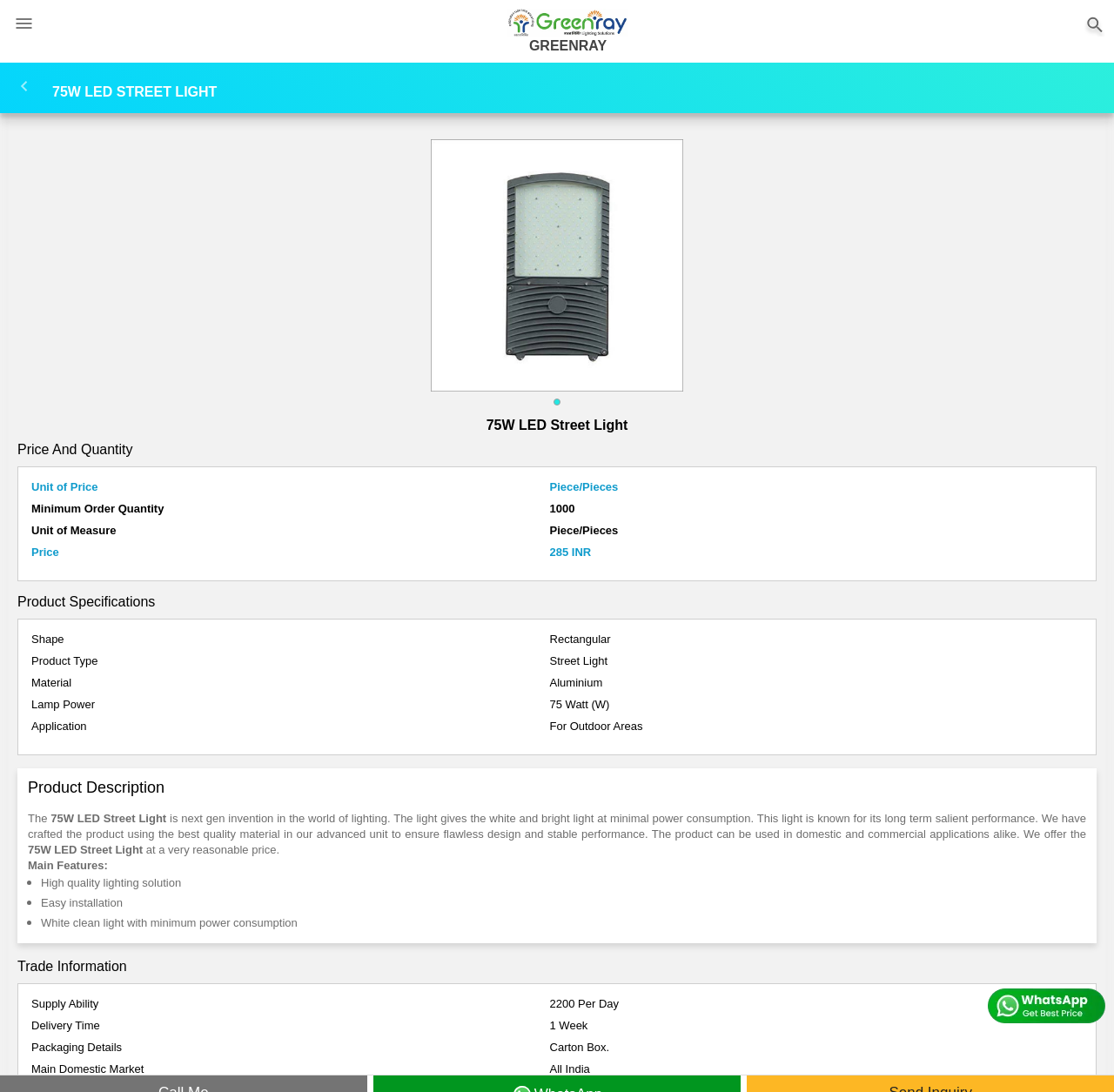Determine the primary headline of the webpage.

75W LED STREET LIGHT